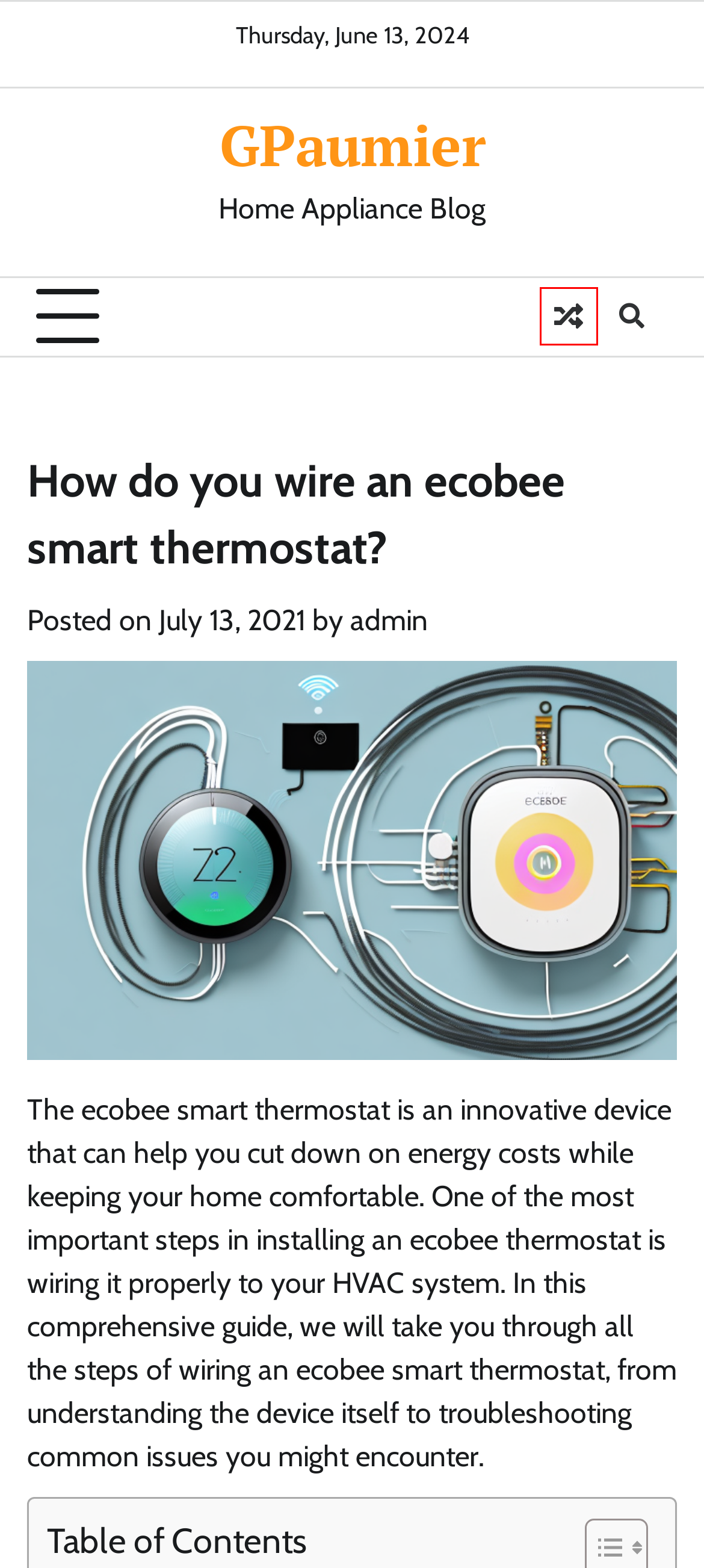You have a screenshot of a webpage with a red bounding box around a UI element. Determine which webpage description best matches the new webpage that results from clicking the element in the bounding box. Here are the candidates:
A. High Performance Blenders - Blending Machines | Vitamix International
B. August 2020 – GPaumier
C. November 2022 – GPaumier
D. May 2022 – GPaumier
E. Does fingerprint unlock use more battery? – GPaumier
F. admin – GPaumier
G. Charmline Smart Cutting Board And Knife Set With Holder Review – GPaumier – GPaumier
H. GPaumier – Home Appliance Blog

G